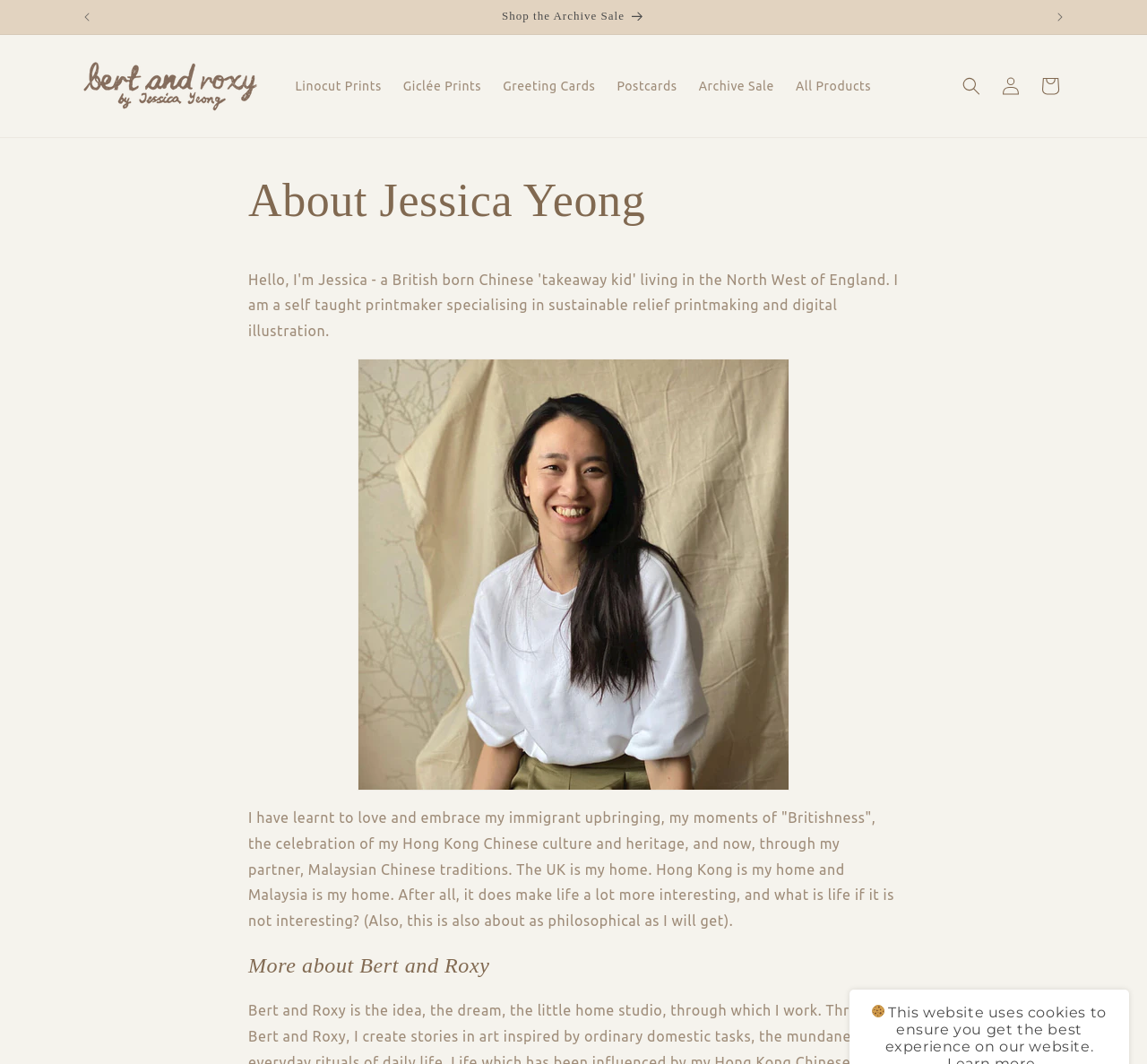Please find the bounding box coordinates of the section that needs to be clicked to achieve this instruction: "Click the Previous announcement button".

[0.059, 0.0, 0.093, 0.032]